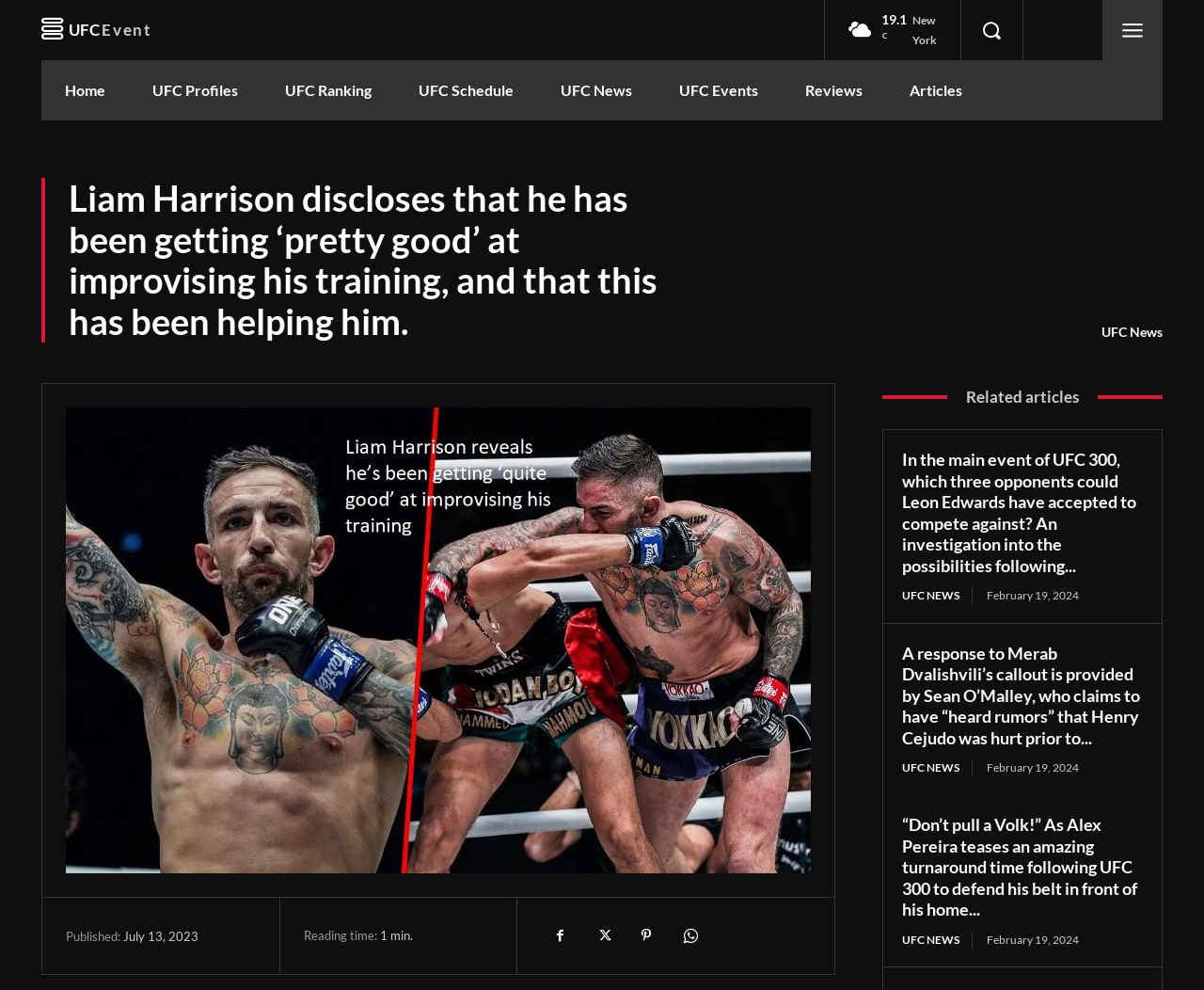Select the bounding box coordinates of the element I need to click to carry out the following instruction: "Check UFC schedule".

[0.328, 0.061, 0.446, 0.122]